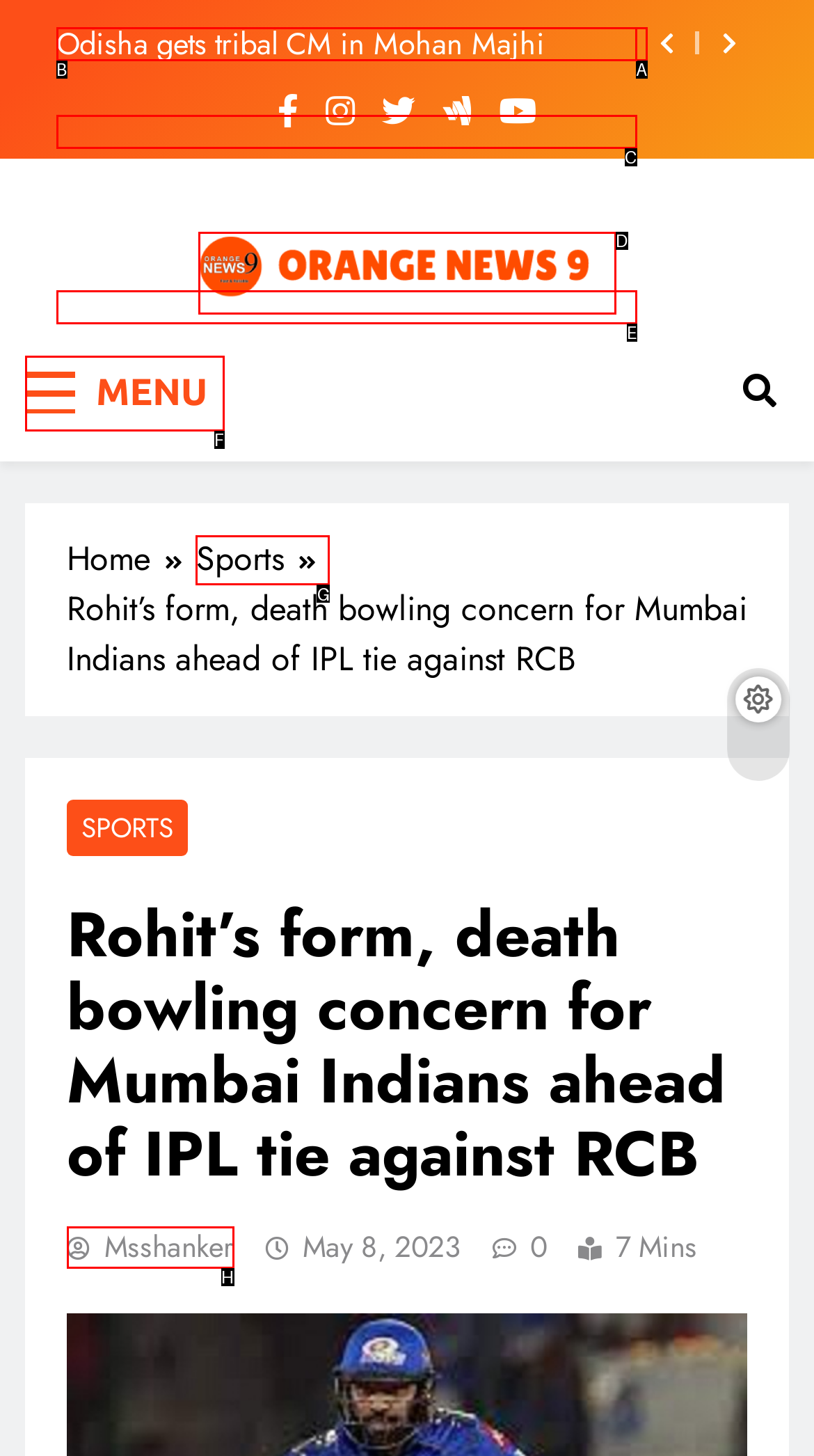Indicate which red-bounded element should be clicked to perform the task: Go to the sports section Answer with the letter of the correct option.

G